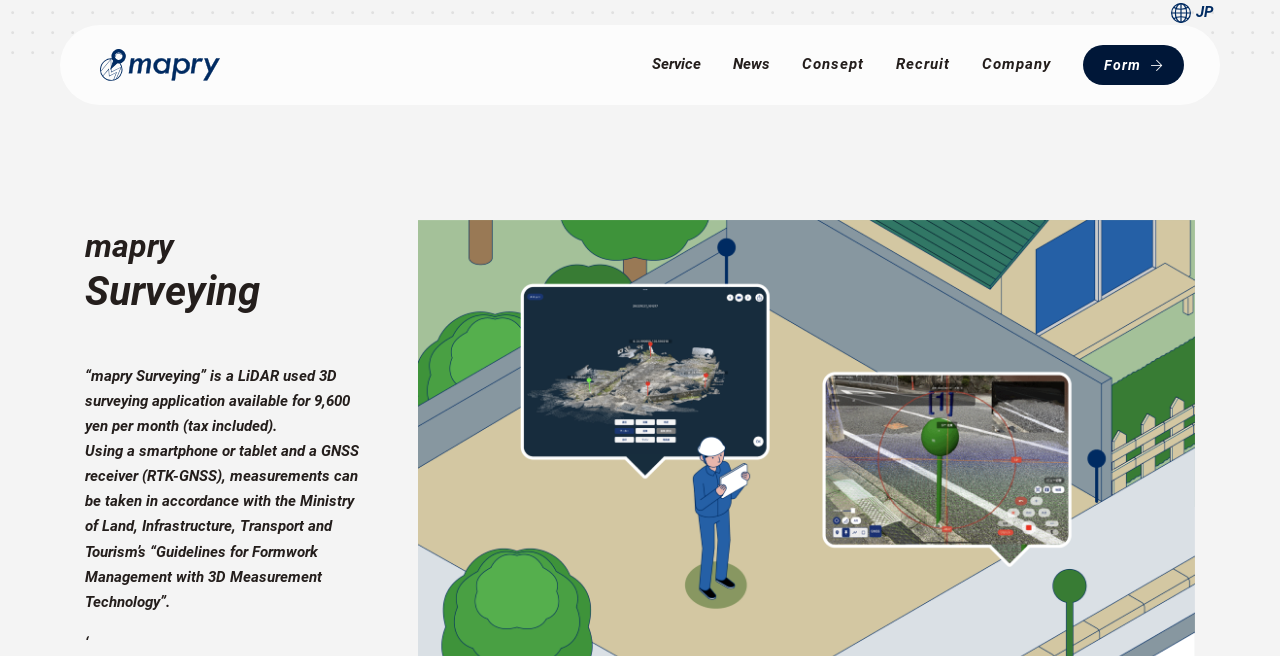What is the cost of the mapry Surveying application per month?
Please provide a single word or phrase as the answer based on the screenshot.

9,600 yen